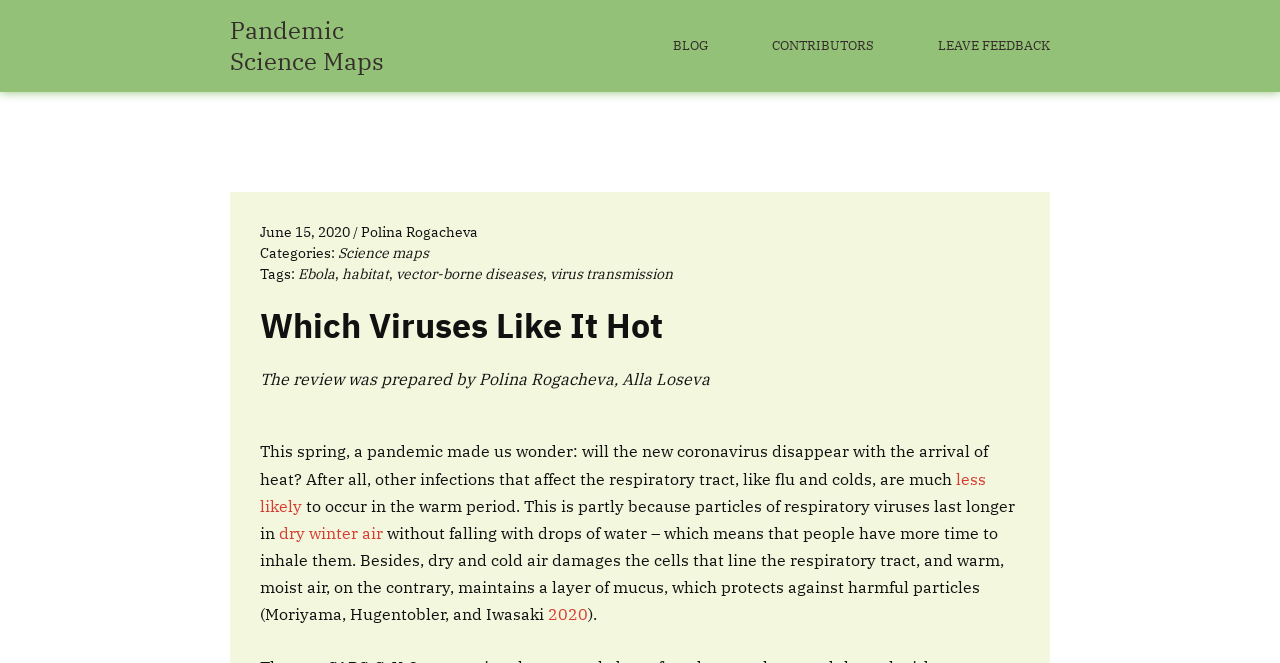Provide a short answer to the following question with just one word or phrase: When was the blog post published?

June 15, 2020